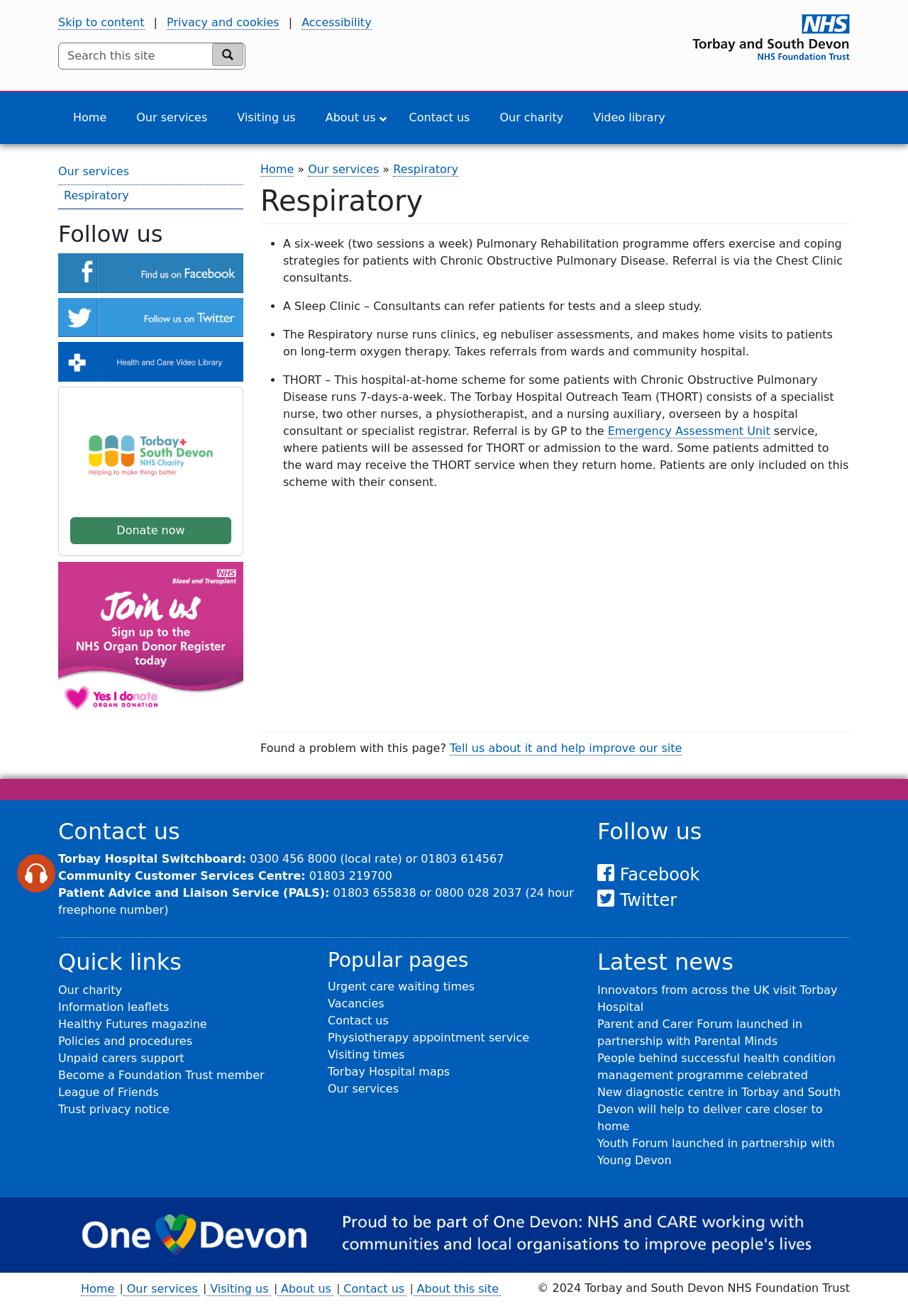Give a full account of the webpage's elements and their arrangement.

This webpage is about the Respiratory department of Torbay and South Devon NHS Foundation Trust. At the top, there is a banner with the trust's logo and a search bar. Below the banner, there are several links to different sections of the website, including "Home", "Our services", "Visiting us", and "Contact us". 

The main content of the page is divided into two sections. On the left, there is a navigation menu with links to various respiratory services, including Pulmonary Rehabilitation, Sleep Clinic, and THORT (a hospital-at-home scheme for patients with Chronic Obstructive Pulmonary Disease). 

On the right, there is a list of four bullet points describing the services offered by the Respiratory department. The first point explains the Pulmonary Rehabilitation programme, which offers exercise and coping strategies for patients with Chronic Obstructive Pulmonary Disease. The second point describes the Sleep Clinic, where consultants can refer patients for tests and a sleep study. The third point explains the role of the Respiratory nurse, who runs clinics and makes home visits to patients on long-term oxygen therapy. The fourth point describes THORT, a hospital-at-home scheme for patients with Chronic Obstructive Pulmonary Disease.

Below the main content, there are several sections with links to social media, a charity logo, and a "Donate now" button. There is also a section with contact information, including the hospital's switchboard number and the Patient Advice and Liaison Service (PALS) number. Additionally, there are links to quick resources, such as the trust's charity, information leaflets, and policies and procedures. Finally, there is a section with popular pages, including urgent care waiting times.